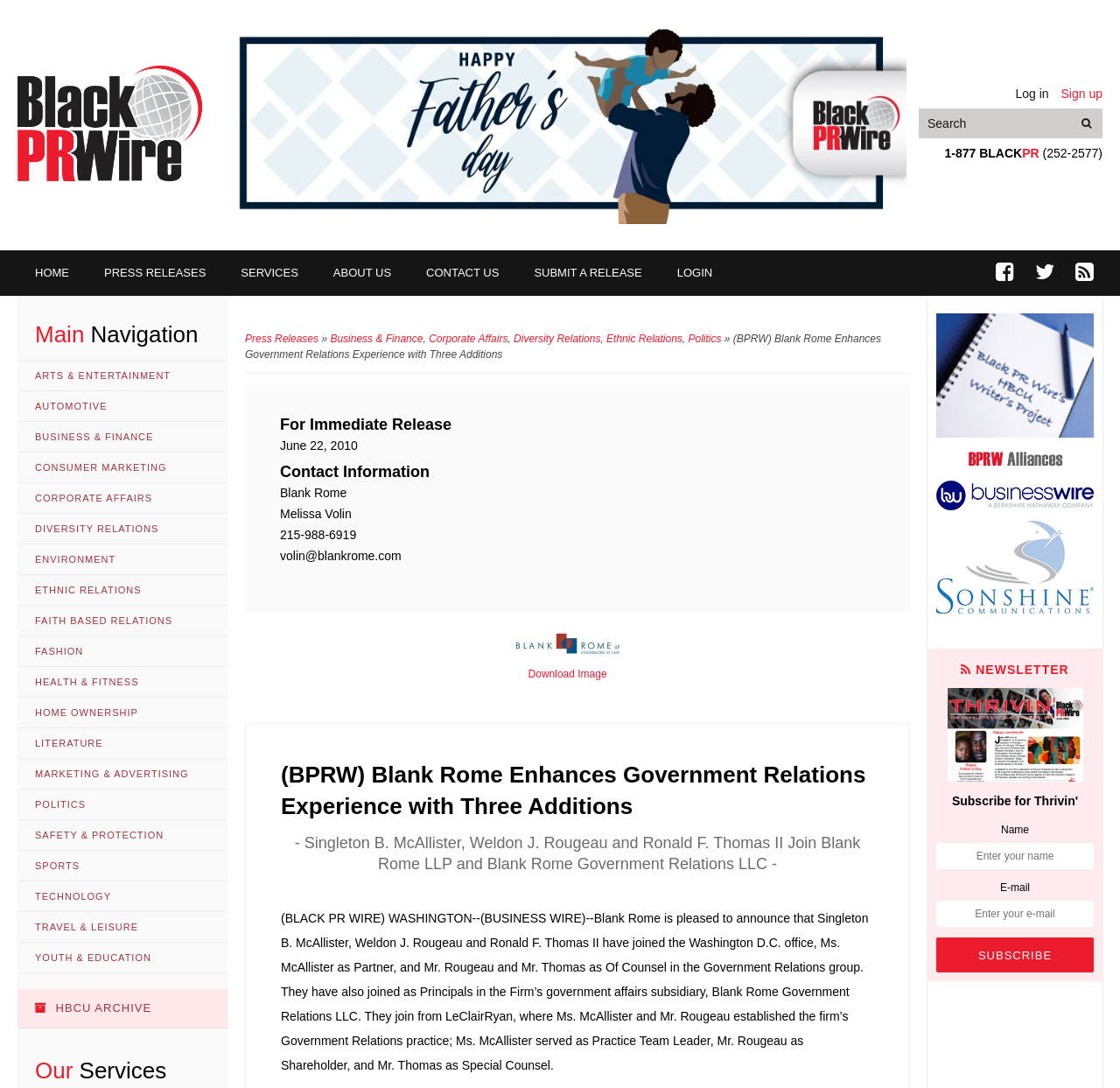What is the phone number on the top right?
Based on the image, give a concise answer in the form of a single word or short phrase.

1-877 BLACK (252-2577)